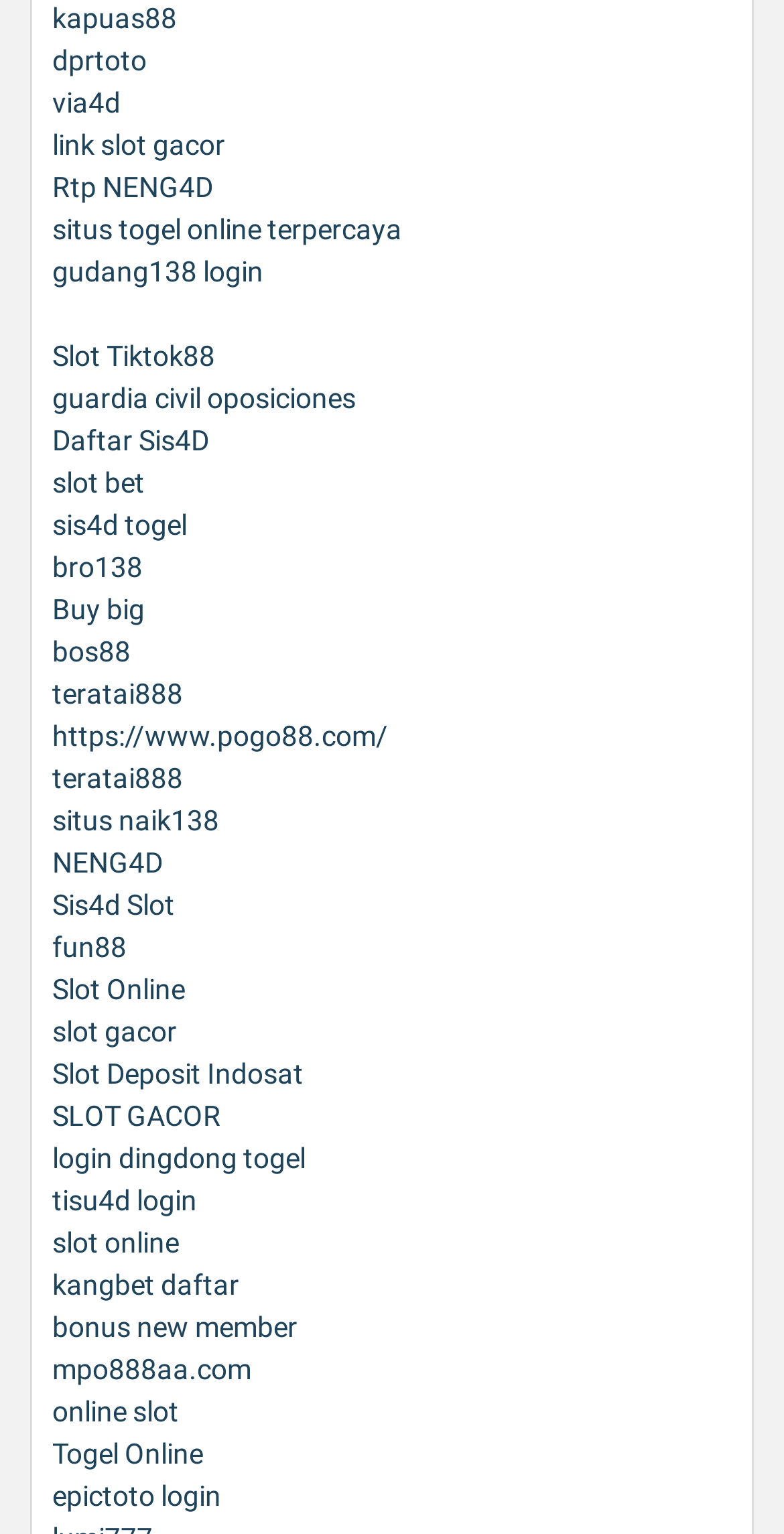Please provide a short answer using a single word or phrase for the question:
What is the link with the longest text?

situs togel online terpercaya